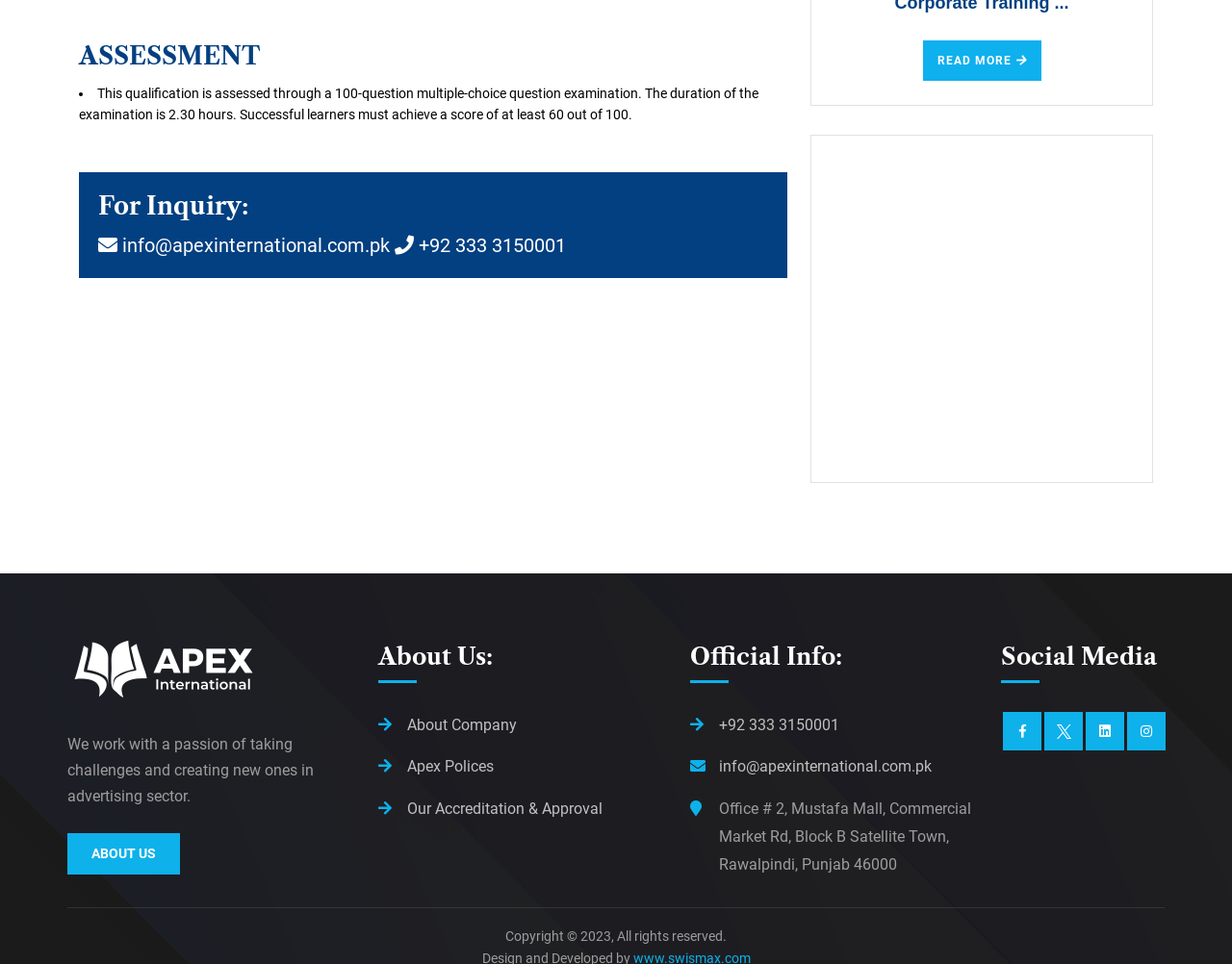What is the address of the office?
Answer the question with a single word or phrase by looking at the picture.

Office # 2, Mustafa Mall, Commercial Market Rd, Block B Satellite Town, Rawalpindi, Punjab 46000